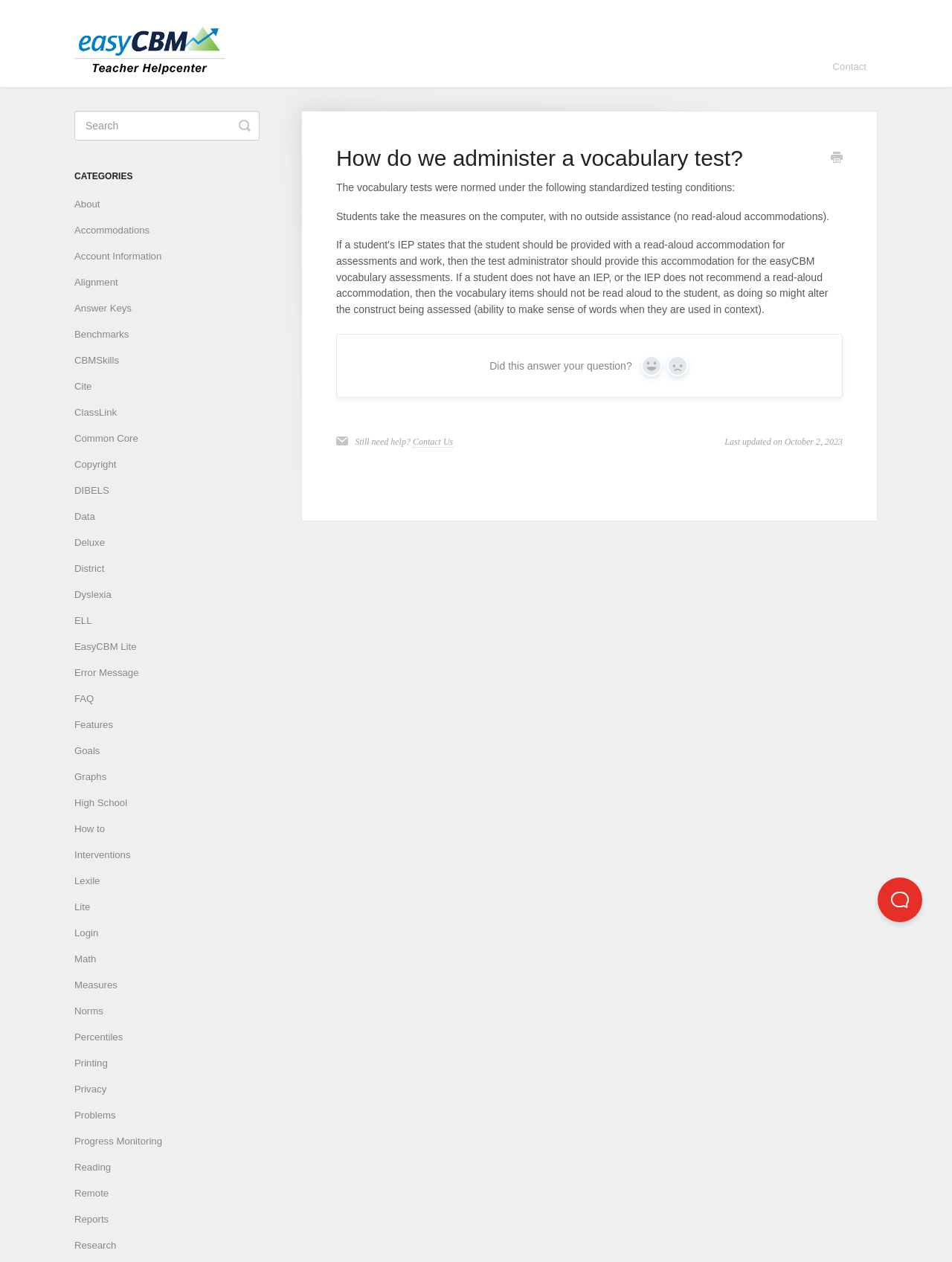Please determine the bounding box coordinates for the element that should be clicked to follow these instructions: "Contact us".

[0.434, 0.346, 0.476, 0.355]